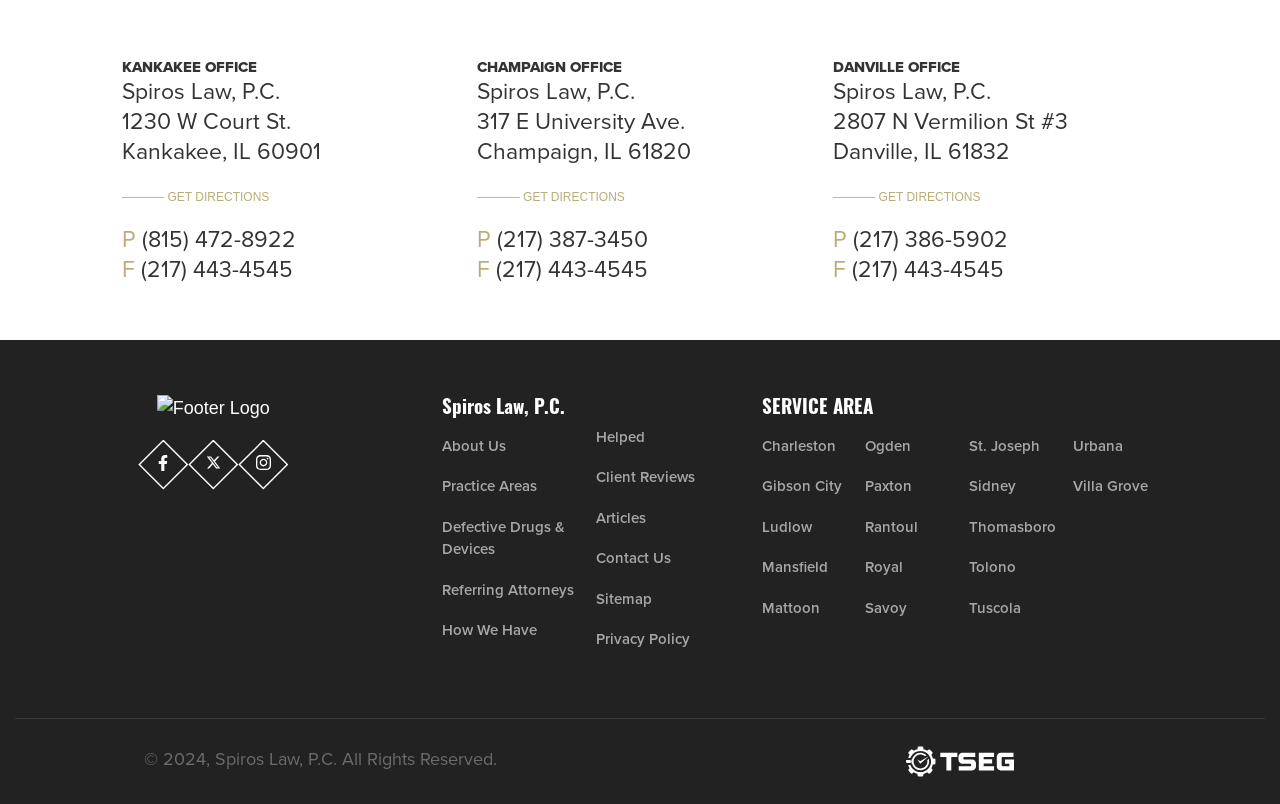Kindly provide the bounding box coordinates of the section you need to click on to fulfill the given instruction: "View Charleston service area".

[0.595, 0.187, 0.662, 0.238]